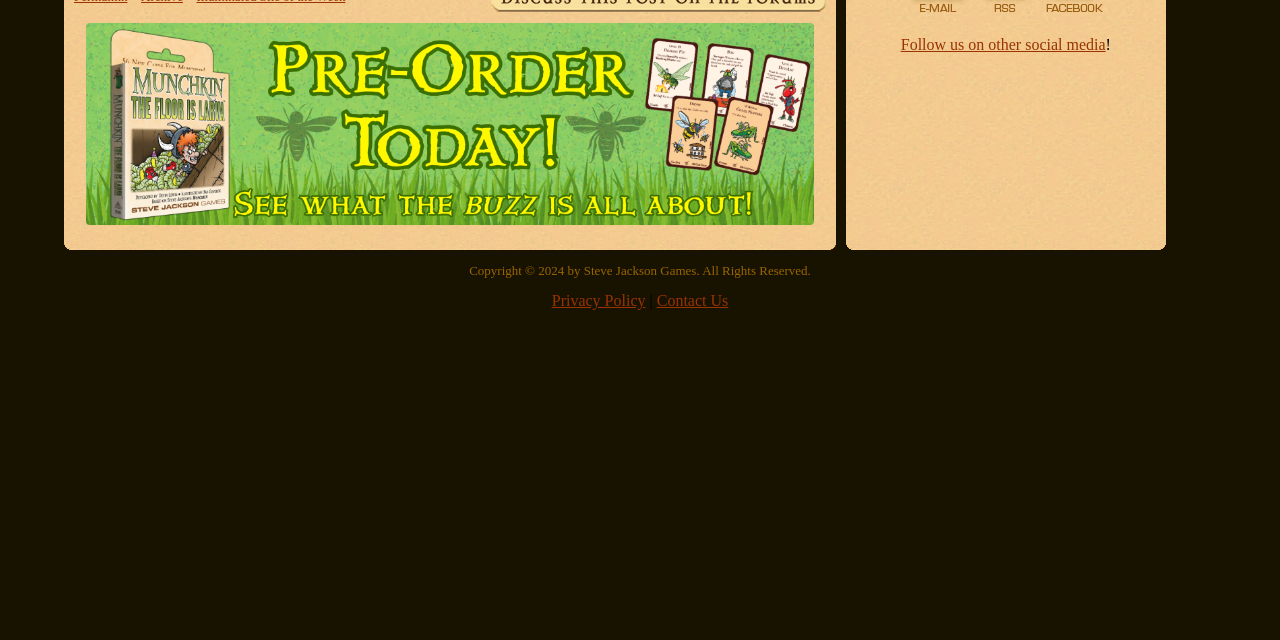Provide the bounding box coordinates, formatted as (top-left x, top-left y, bottom-right x, bottom-right y), with all values being floating point numbers between 0 and 1. Identify the bounding box of the UI element that matches the description: title="2024_Munchkin_The_Floor_Is_Larva"

[0.067, 0.329, 0.636, 0.356]